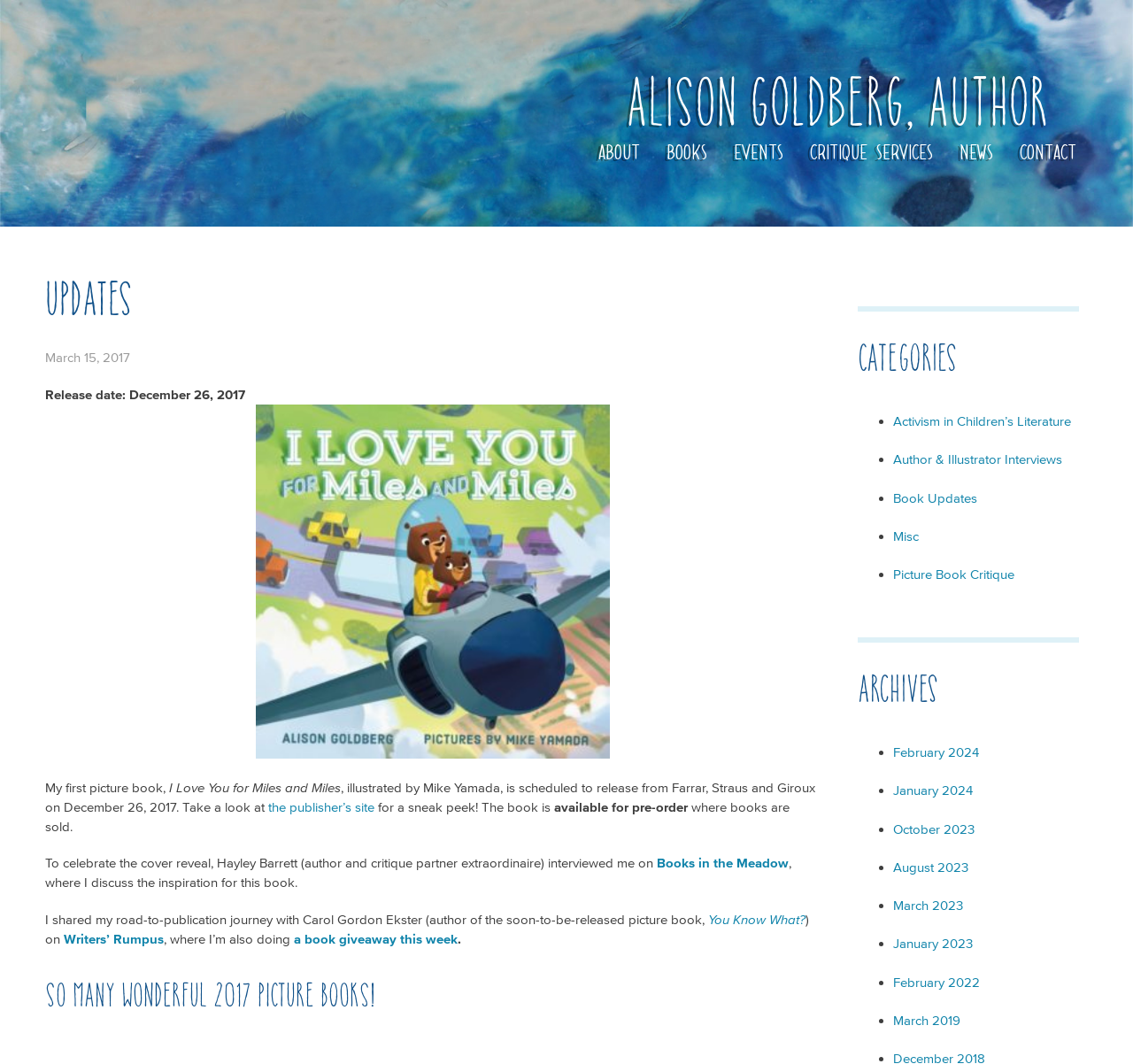Use a single word or phrase to answer the question: 
What is the name of the picture book?

I Love You for Miles and Miles